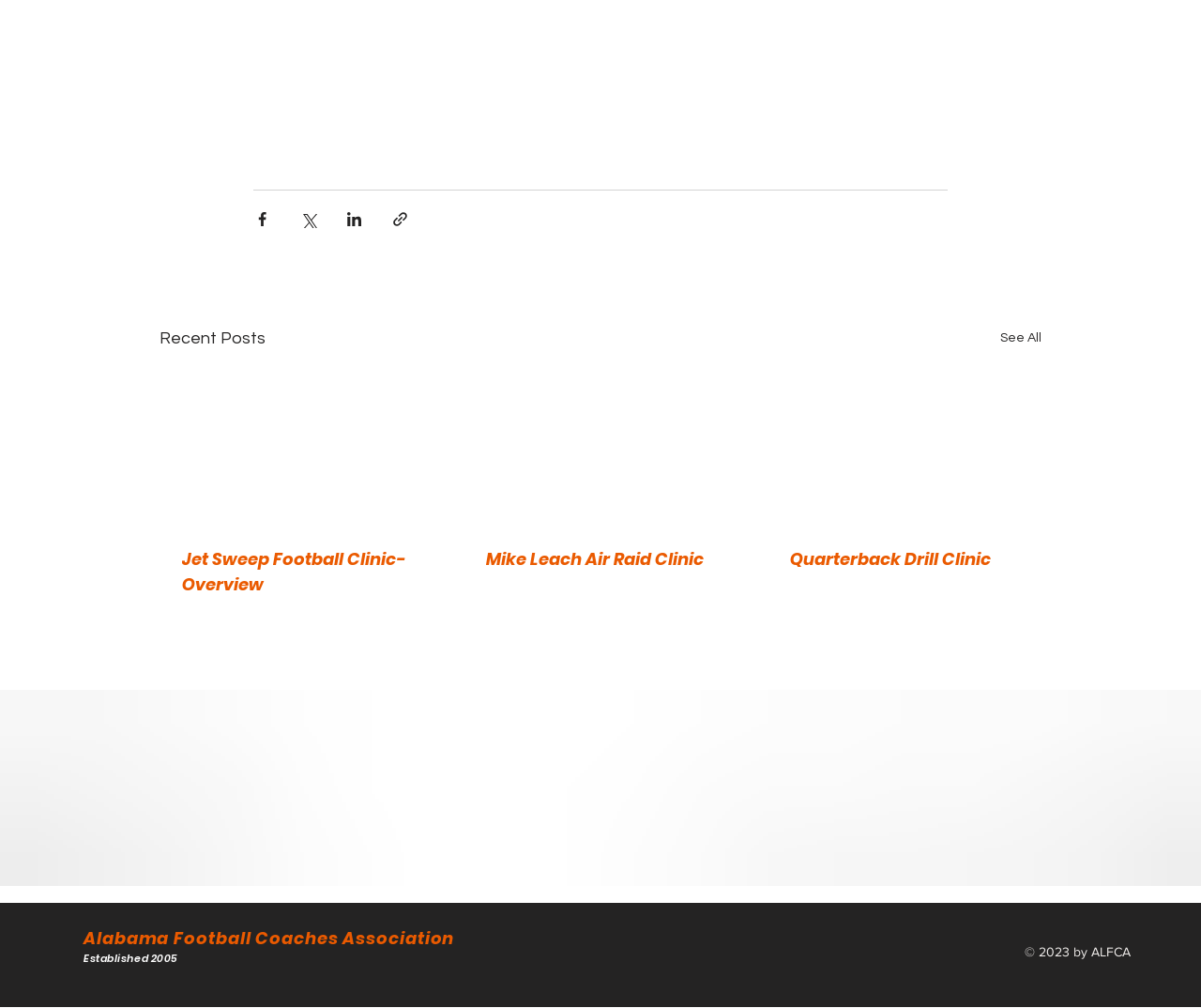Please give a one-word or short phrase response to the following question: 
How many articles are listed on the webpage?

3